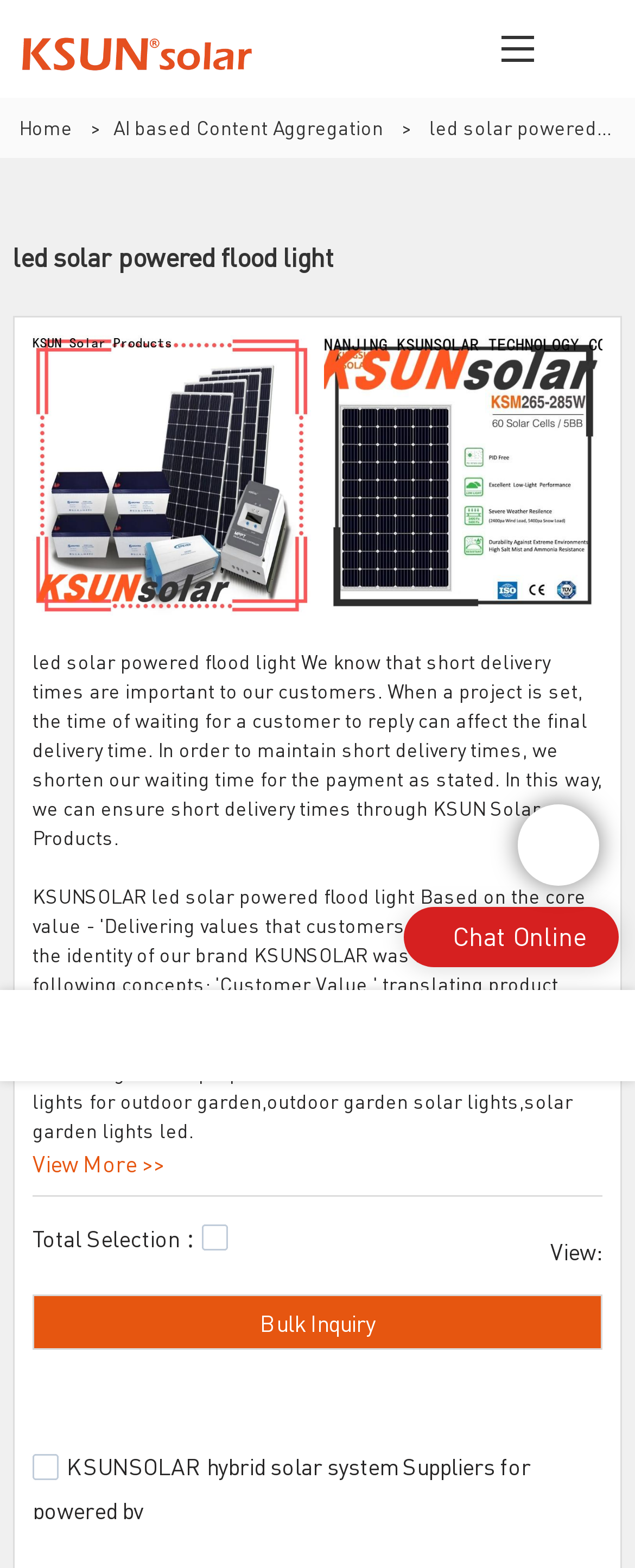How many links are there in the top navigation bar?
Refer to the image and provide a detailed answer to the question.

There are three links in the top navigation bar: 'Home', 'AI based Content Aggregation', and another '>' symbol, which might be a dropdown menu or a separator.